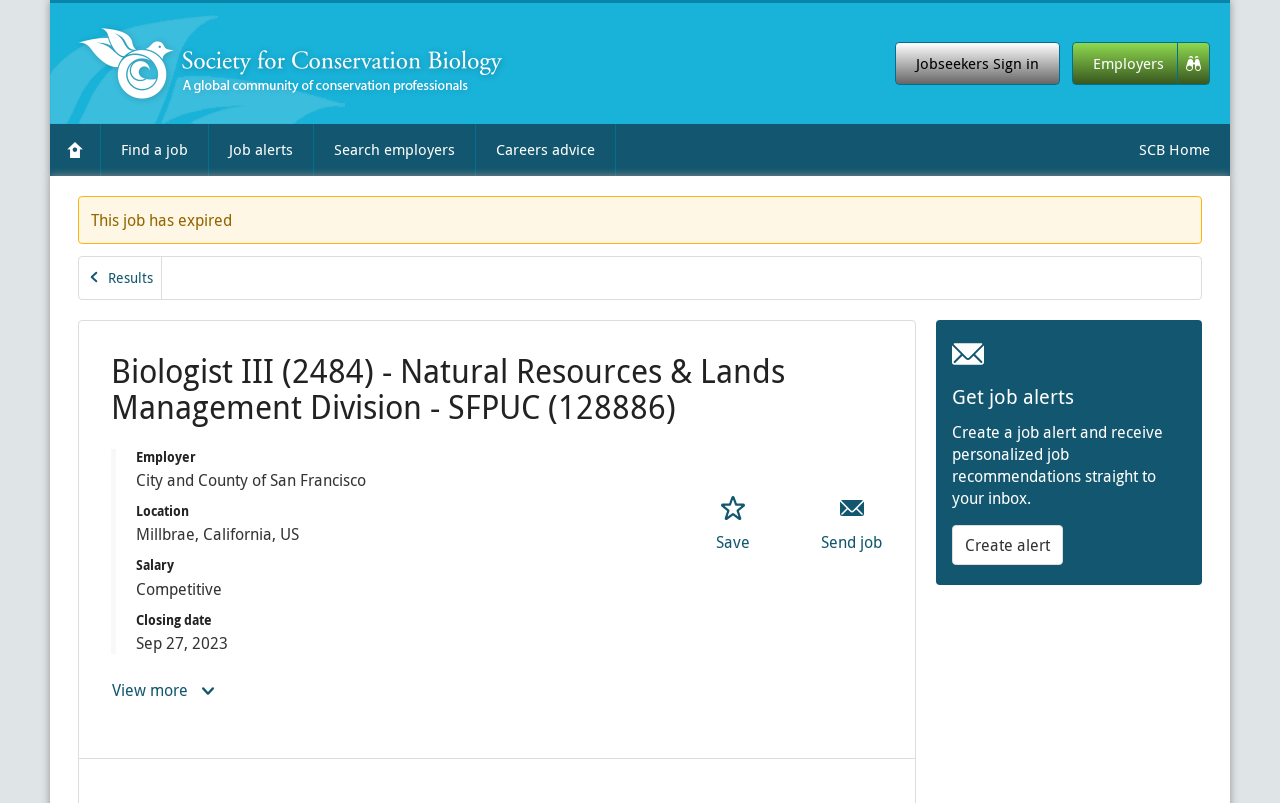Please identify the bounding box coordinates of the element's region that should be clicked to execute the following instruction: "Save this job to your shortlist". The bounding box coordinates must be four float numbers between 0 and 1, i.e., [left, top, right, bottom].

[0.559, 0.599, 0.587, 0.705]